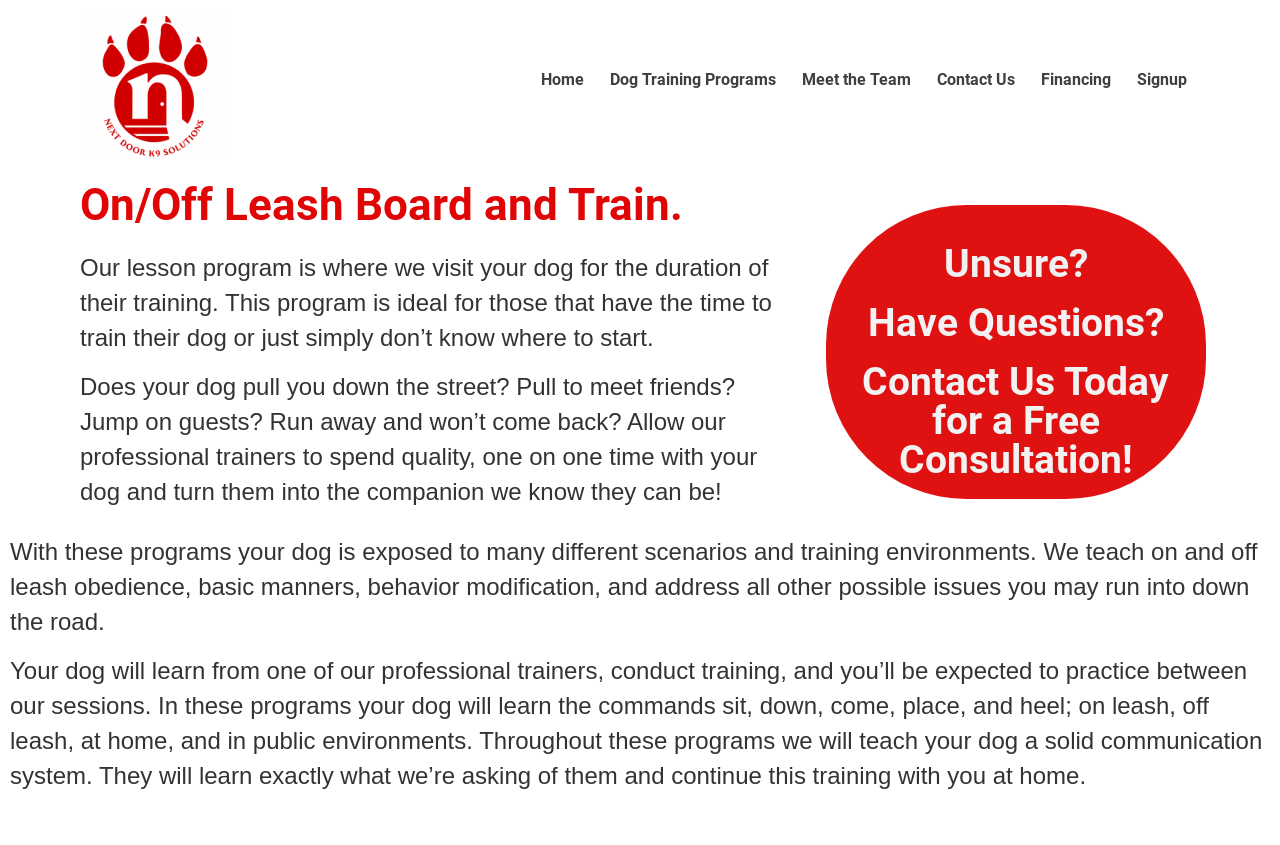Given the content of the image, can you provide a detailed answer to the question?
How many links are in the top navigation bar?

The top navigation bar has links to 'Home', 'Dog Training Programs', 'Meet the Team', 'Contact Us', 'Financing', and 'Signup', which makes a total of 6 links.